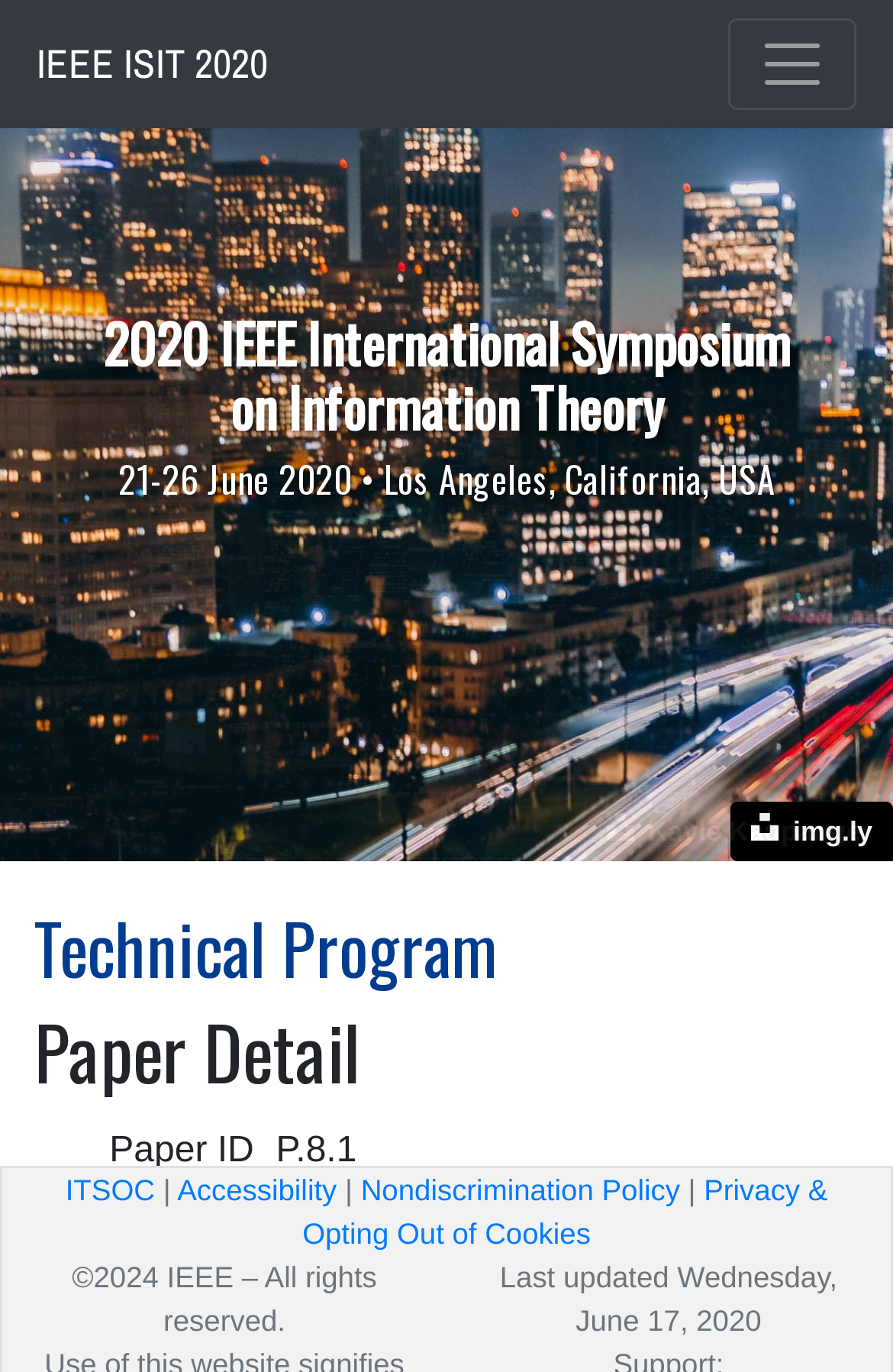Give a concise answer using only one word or phrase for this question:
What is the title of the paper with ID P.8.1?

On the Storage Cost of Private Information Retrieval